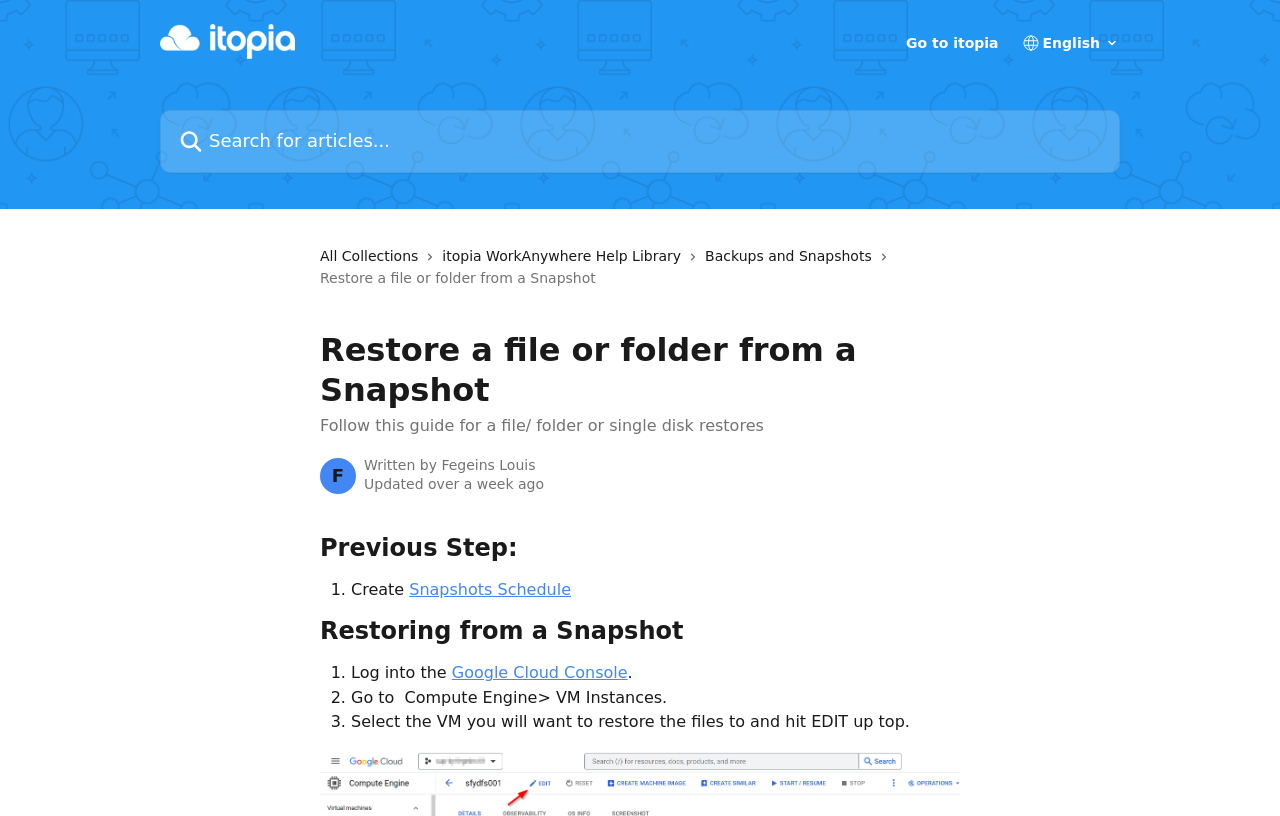Respond concisely with one word or phrase to the following query:
How many steps are there in the 'Restoring from a Snapshot' section?

3